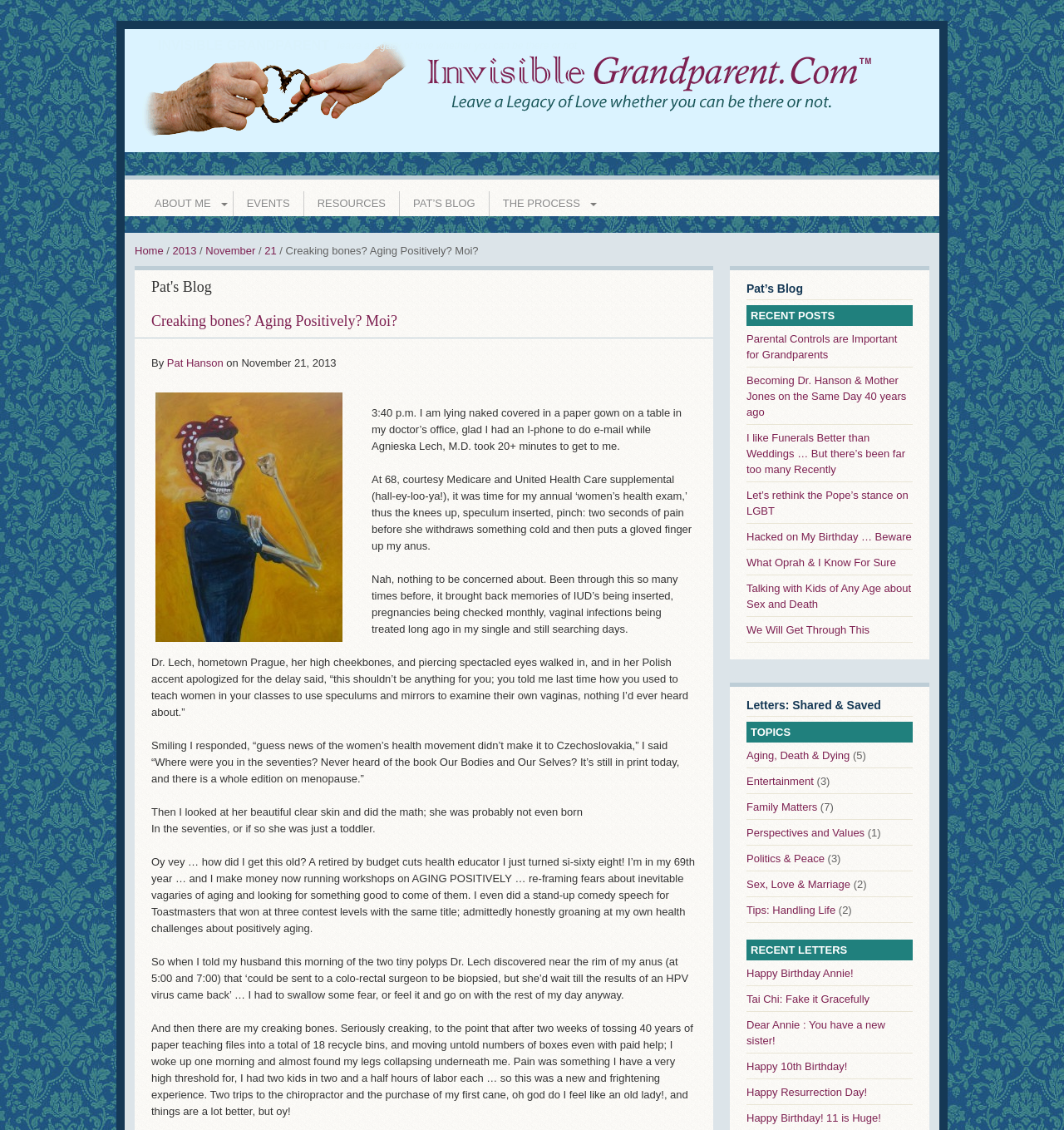Find the bounding box coordinates of the area that needs to be clicked in order to achieve the following instruction: "Check out 'PAT’S BLOG'". The coordinates should be specified as four float numbers between 0 and 1, i.e., [left, top, right, bottom].

[0.702, 0.249, 0.858, 0.266]